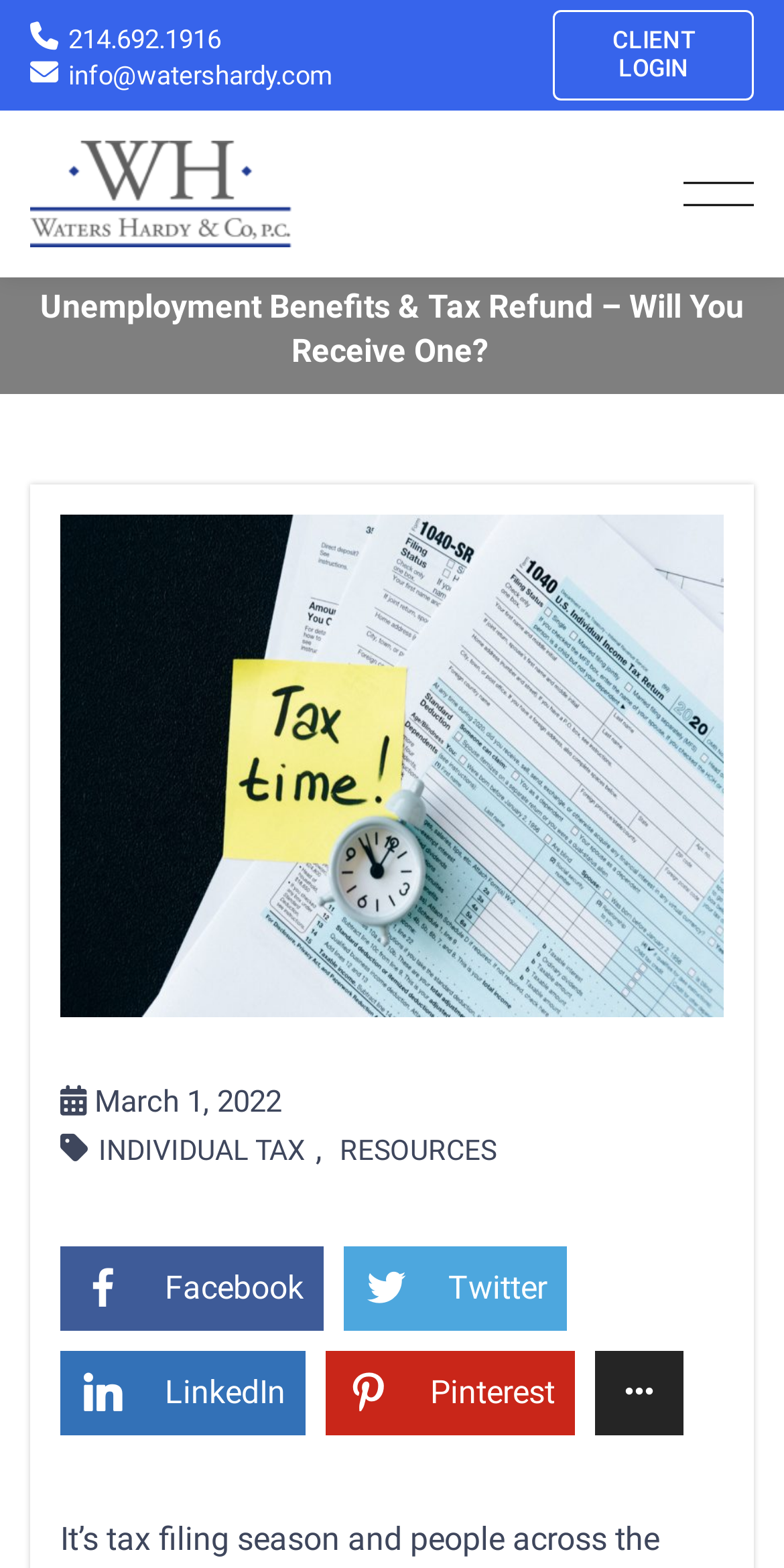Please provide a brief answer to the question using only one word or phrase: 
How many social media links are there?

4